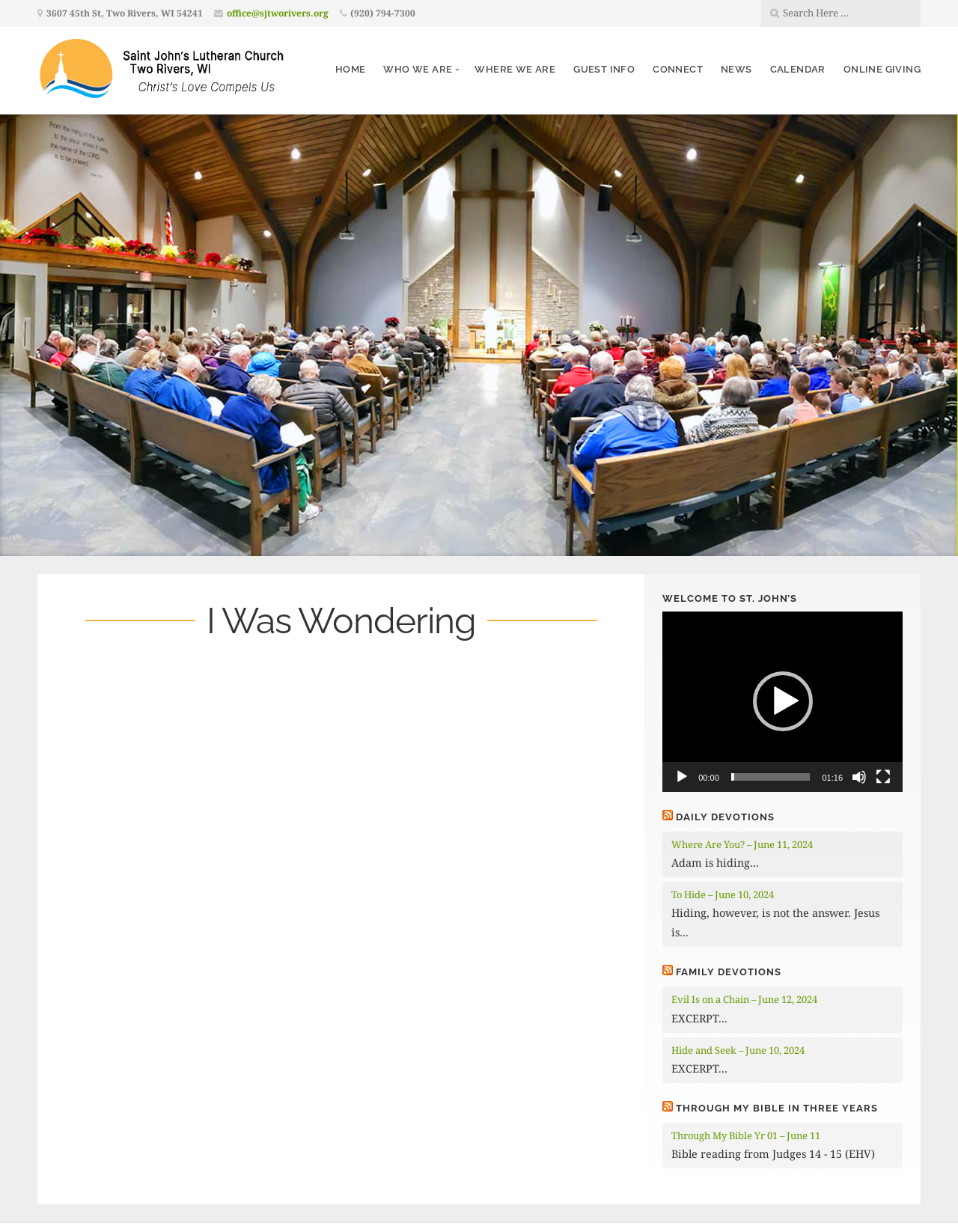Analyze the image and deliver a detailed answer to the question: What type of content is available under the 'RSS DAILY DEVOTIONS' section?

I found the type of content by looking at the heading element 'RSS DAILY DEVOTIONS' and the associated link elements, which suggest that this section provides daily devotions.